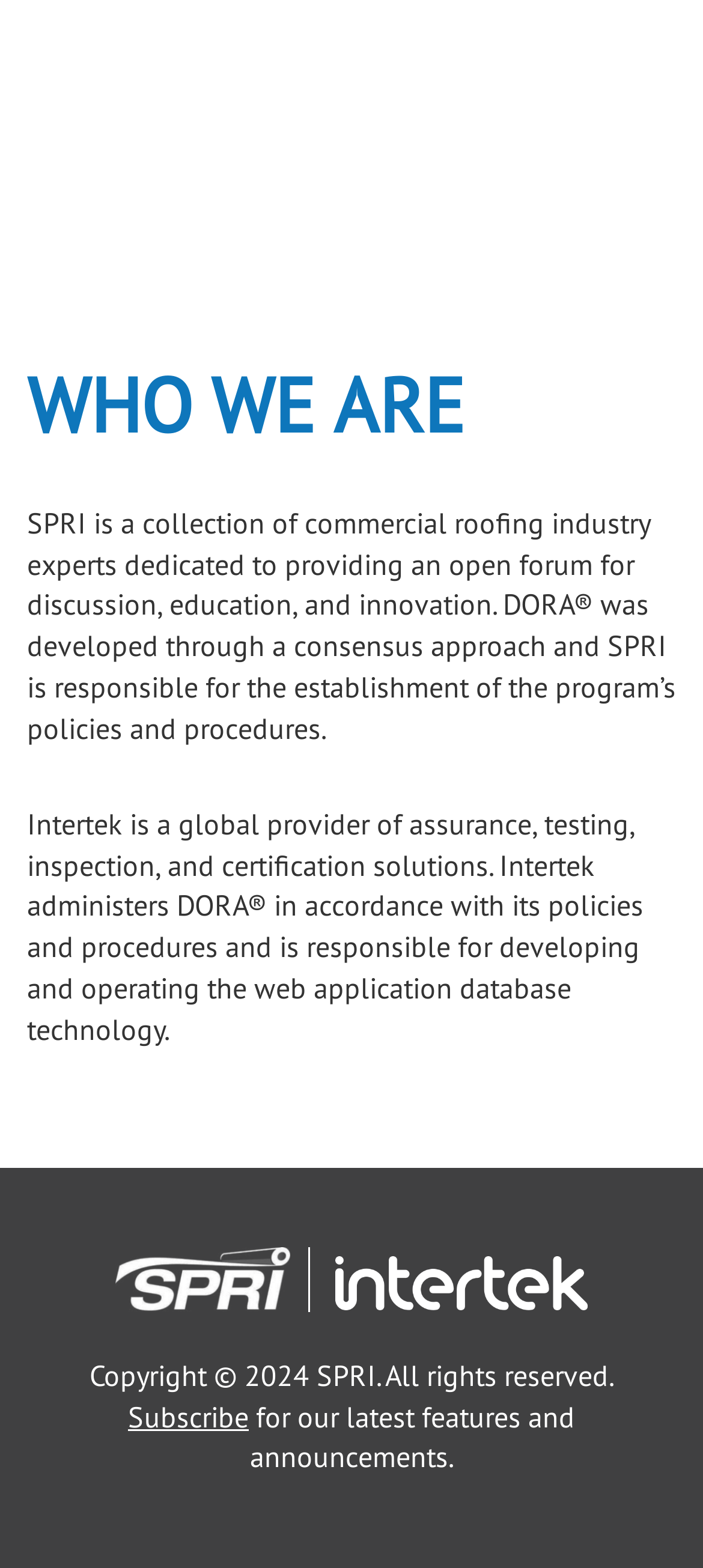What is the relationship between SPRI and DORA?
Examine the image and provide an in-depth answer to the question.

The webpage states that DORA was developed through a consensus approach and SPRI is responsible for the establishment of the program’s policies and procedures, implying that SPRI developed DORA.